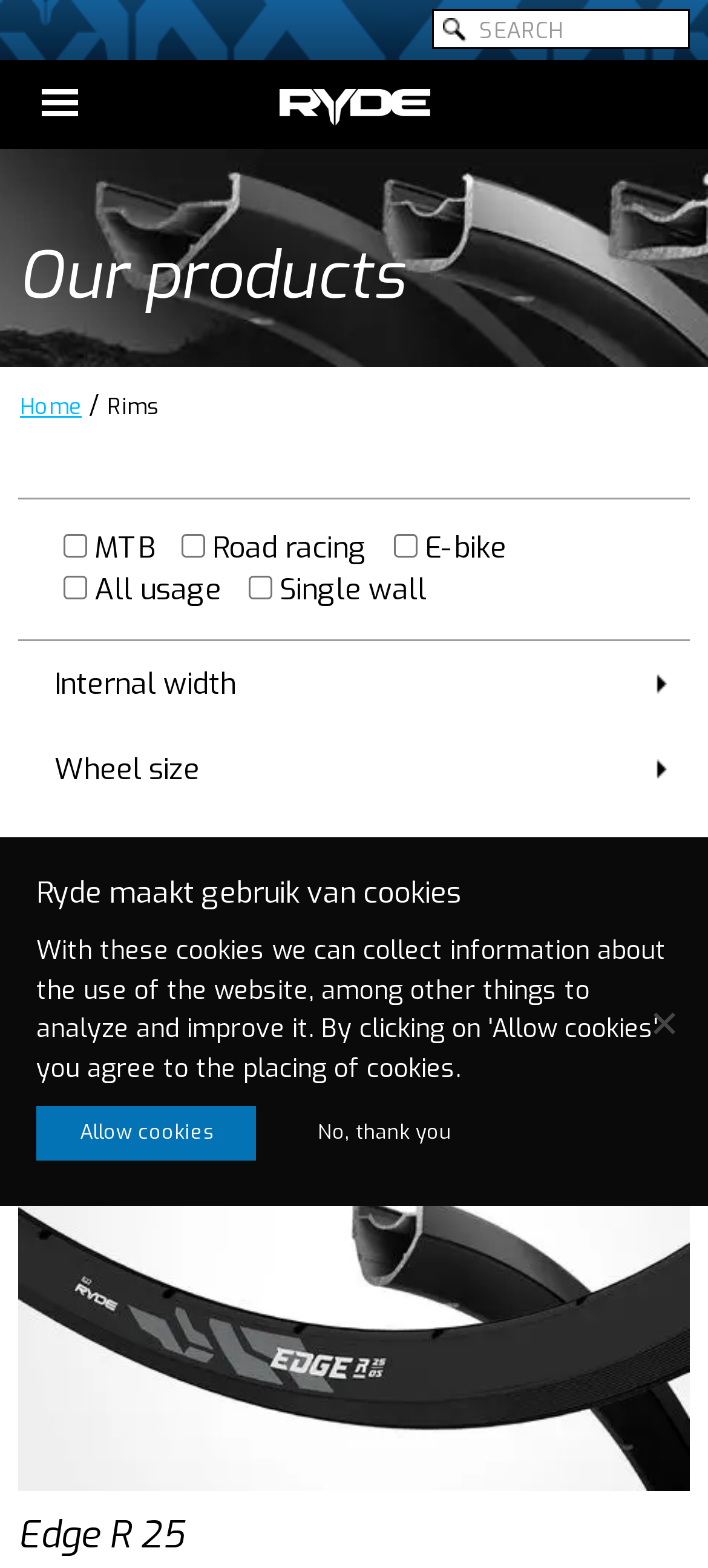Please identify the bounding box coordinates of the element on the webpage that should be clicked to follow this instruction: "View Edge R 25 product". The bounding box coordinates should be given as four float numbers between 0 and 1, formatted as [left, top, right, bottom].

[0.026, 0.964, 0.262, 0.995]